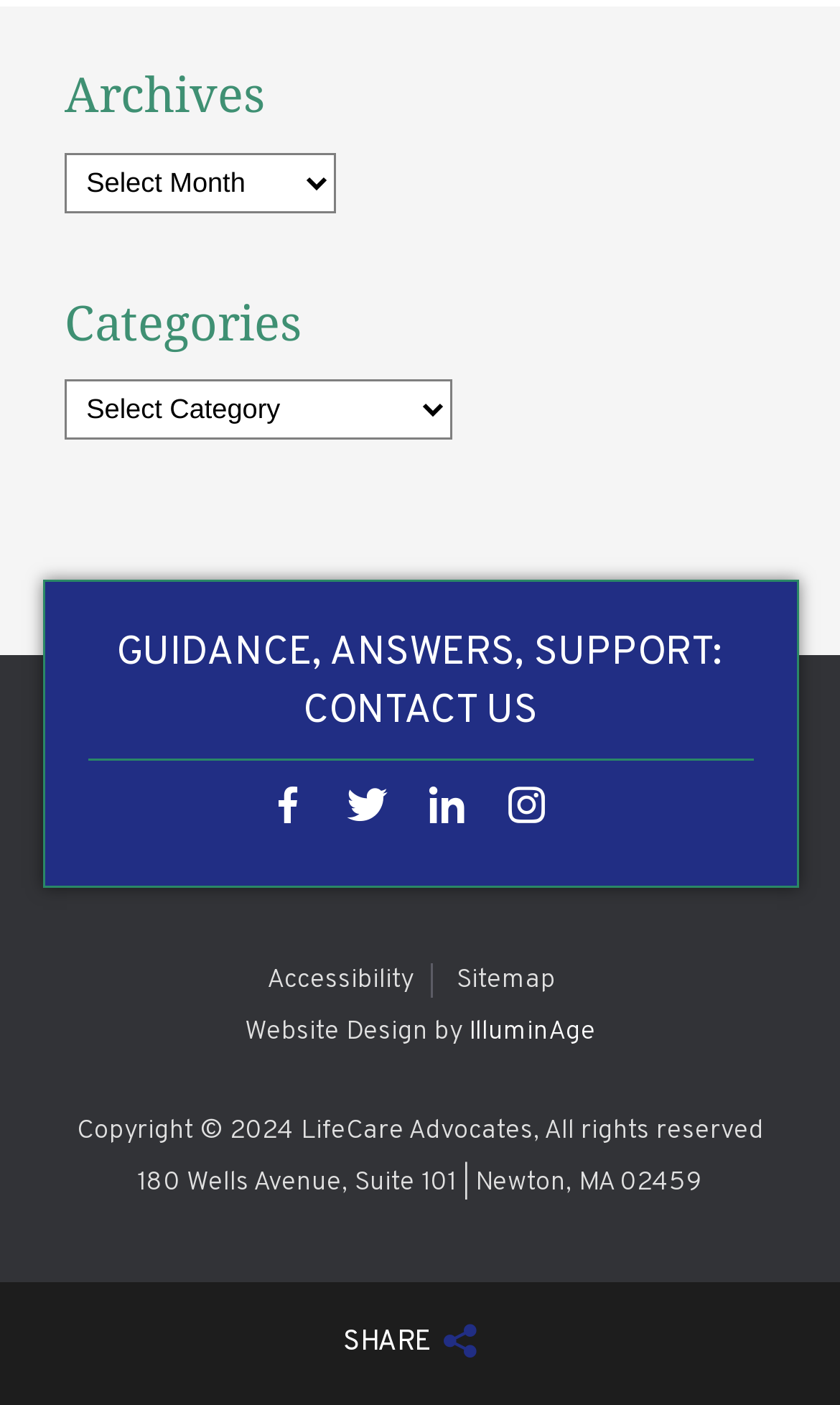Use one word or a short phrase to answer the question provided: 
What is the copyright year?

2024